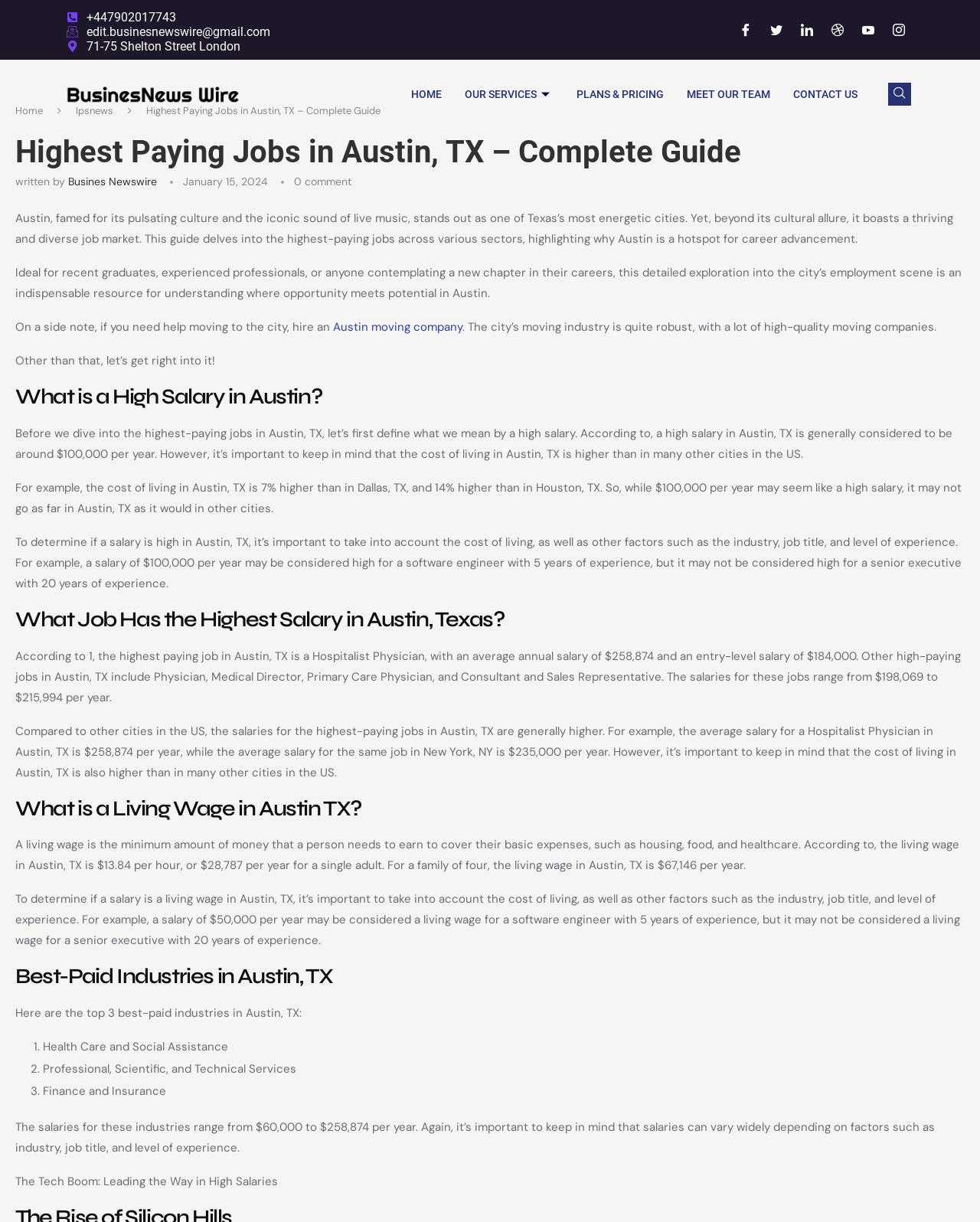Highlight the bounding box coordinates of the element you need to click to perform the following instruction: "Click the 'CONTACT US' link."

[0.798, 0.055, 0.887, 0.099]